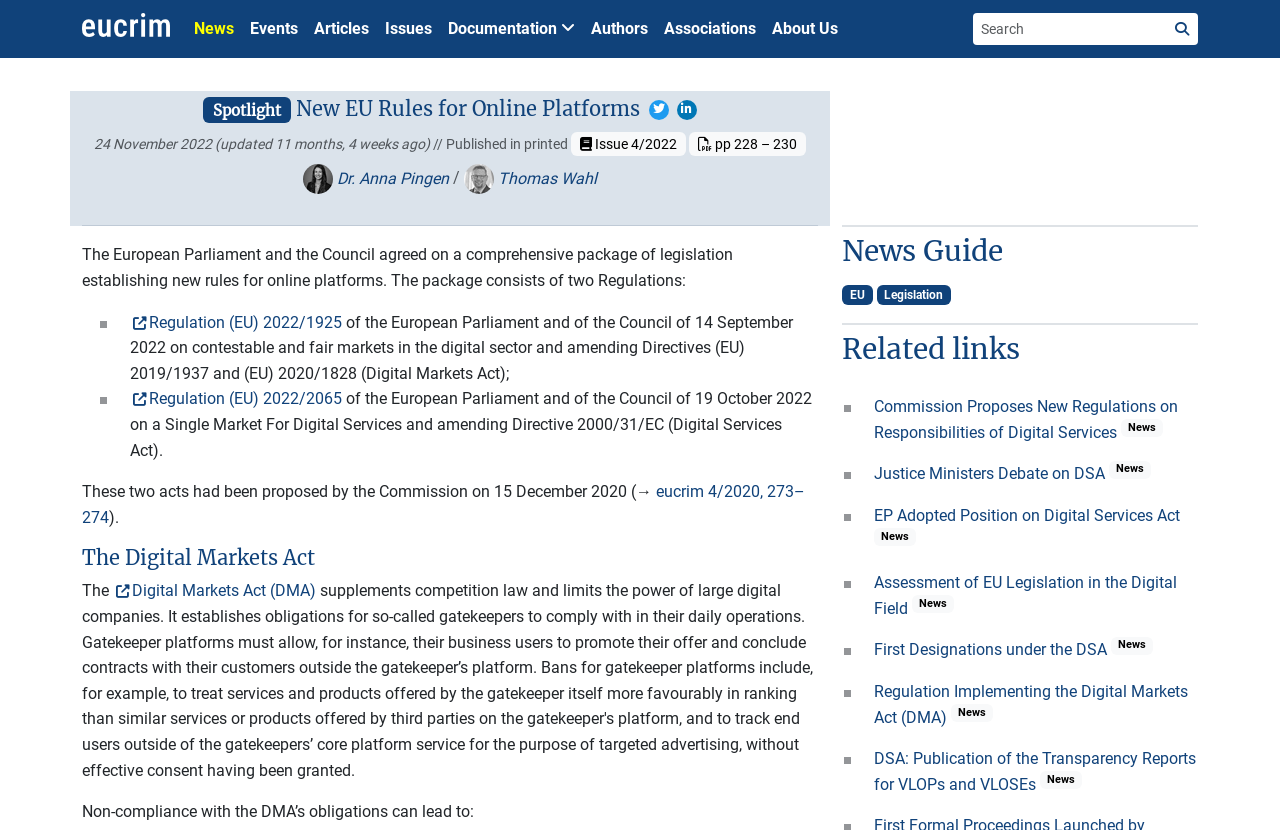Given the element description "Articles" in the screenshot, predict the bounding box coordinates of that UI element.

[0.239, 0.01, 0.294, 0.06]